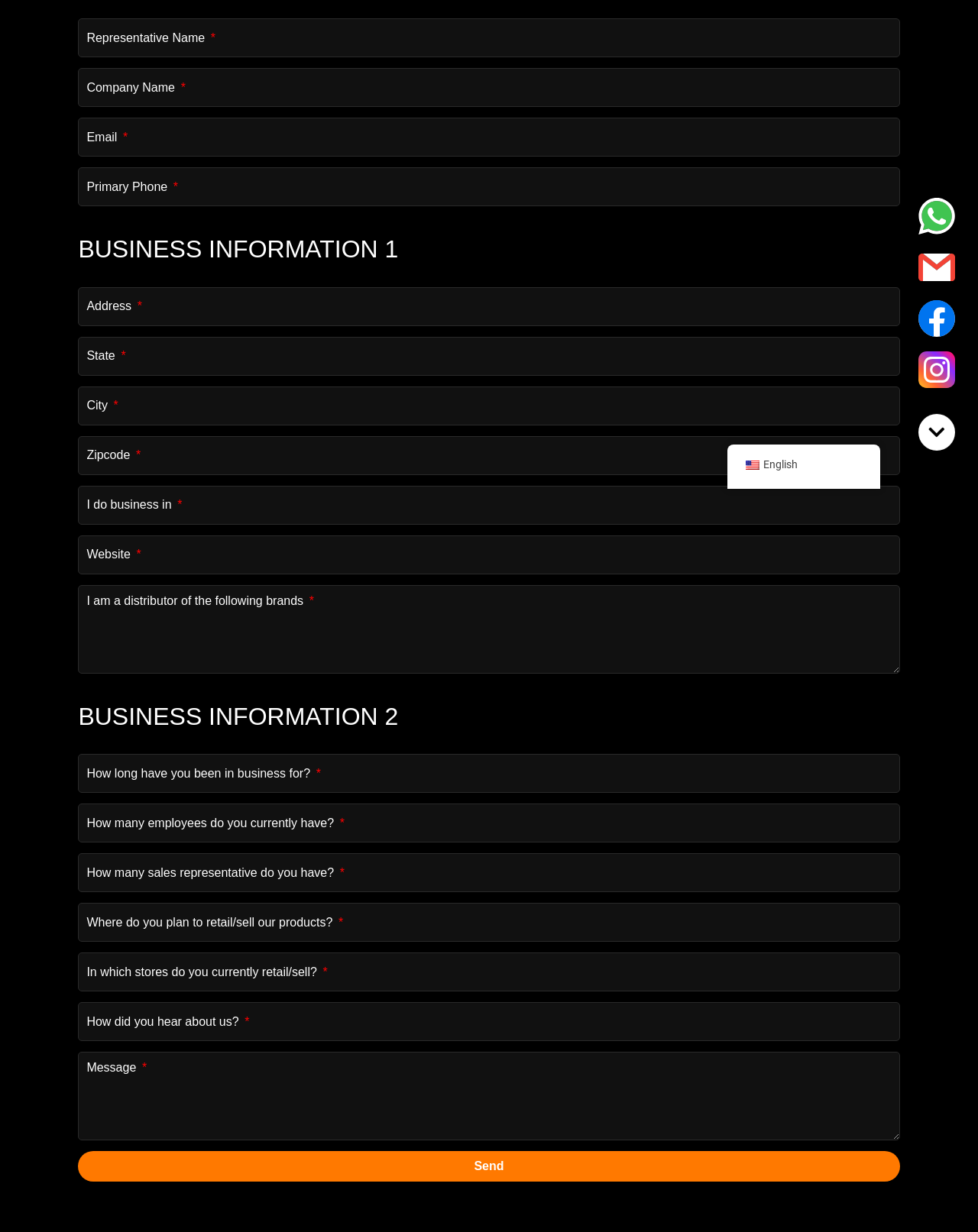Please determine the bounding box of the UI element that matches this description: Send. The coordinates should be given as (top-left x, top-left y, bottom-right x, bottom-right y), with all values between 0 and 1.

[0.08, 0.934, 0.92, 0.959]